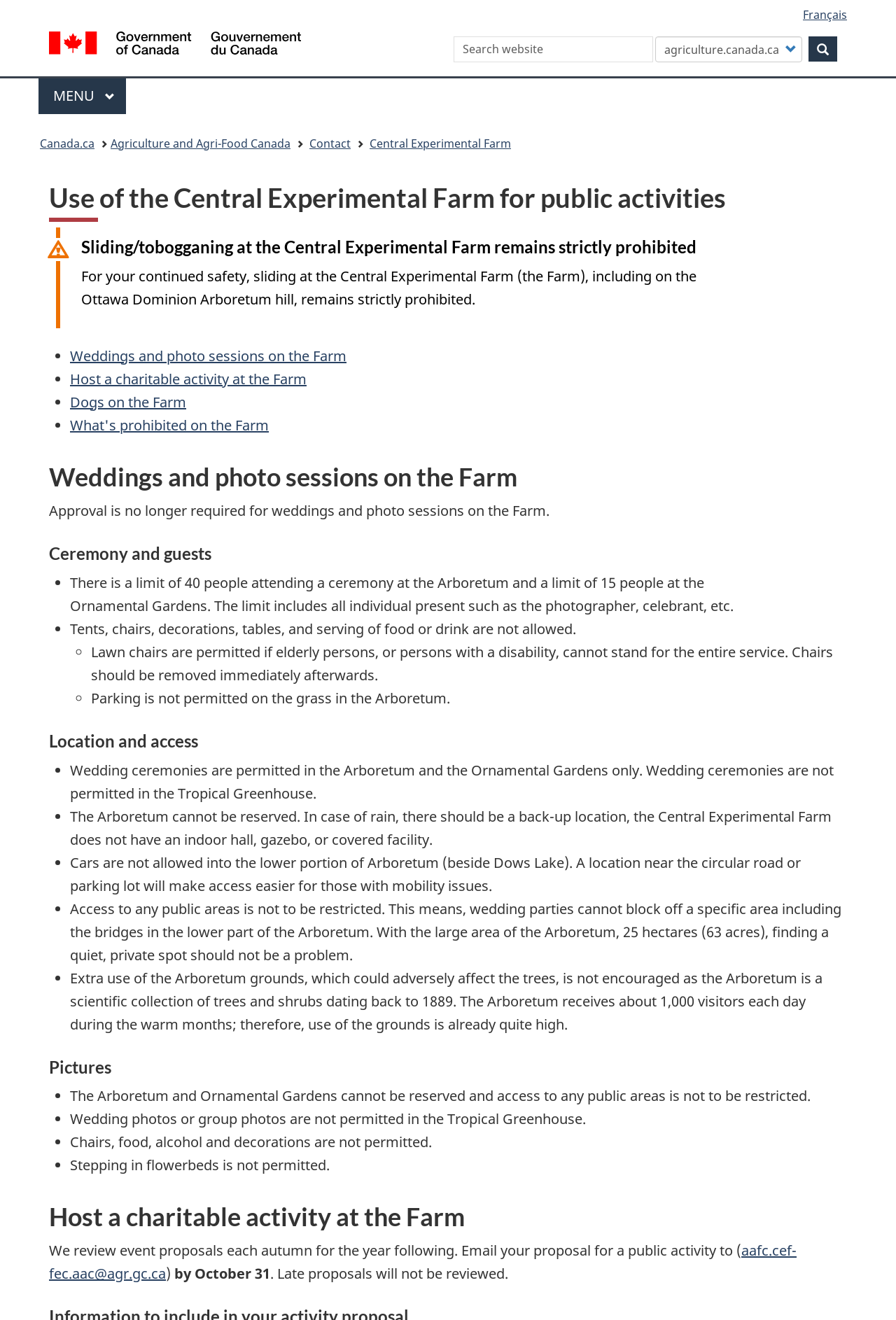Can cars be driven into the lower portion of the Arboretum?
Your answer should be a single word or phrase derived from the screenshot.

No